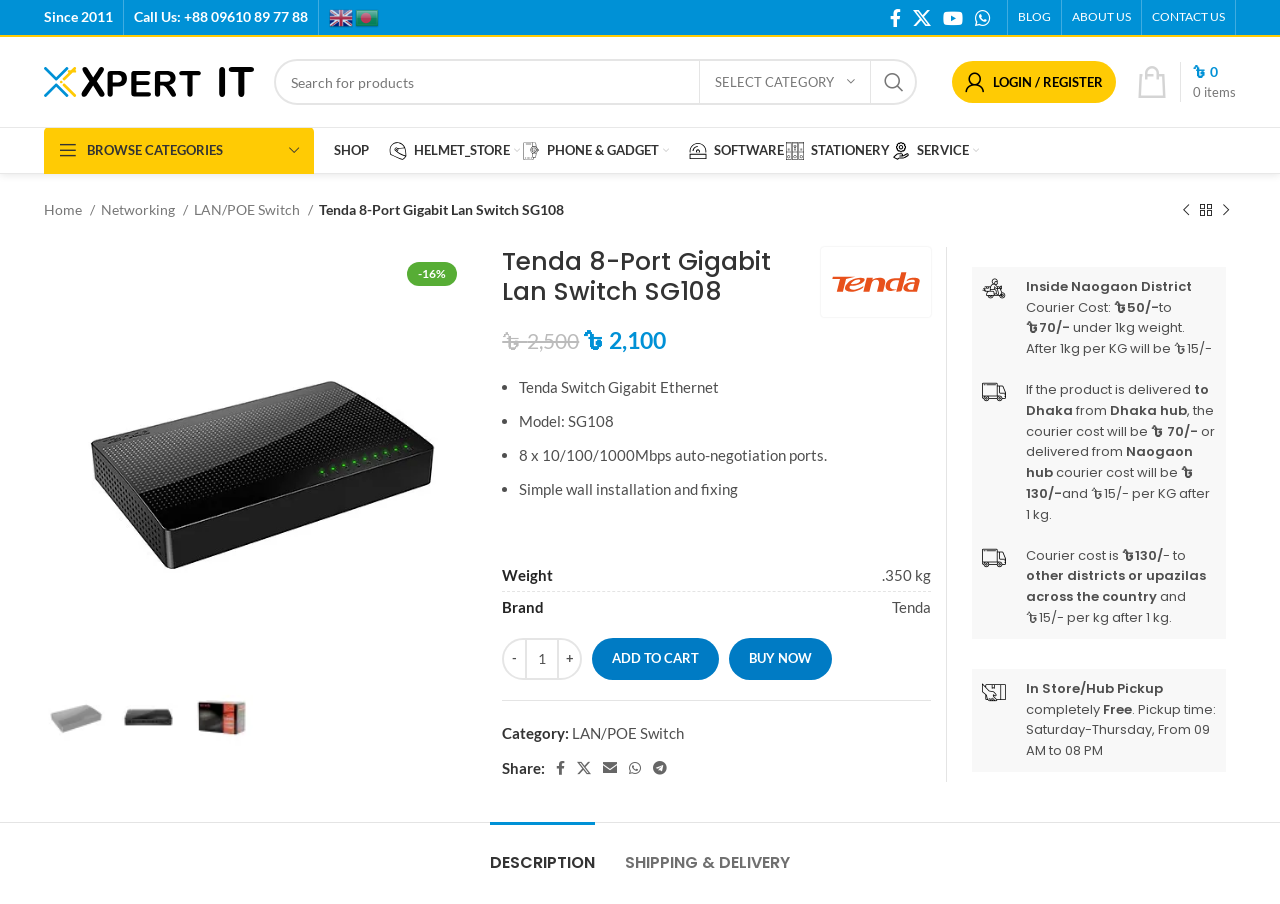What is the principal heading displayed on the webpage?

Tenda 8-Port Gigabit Lan Switch SG108